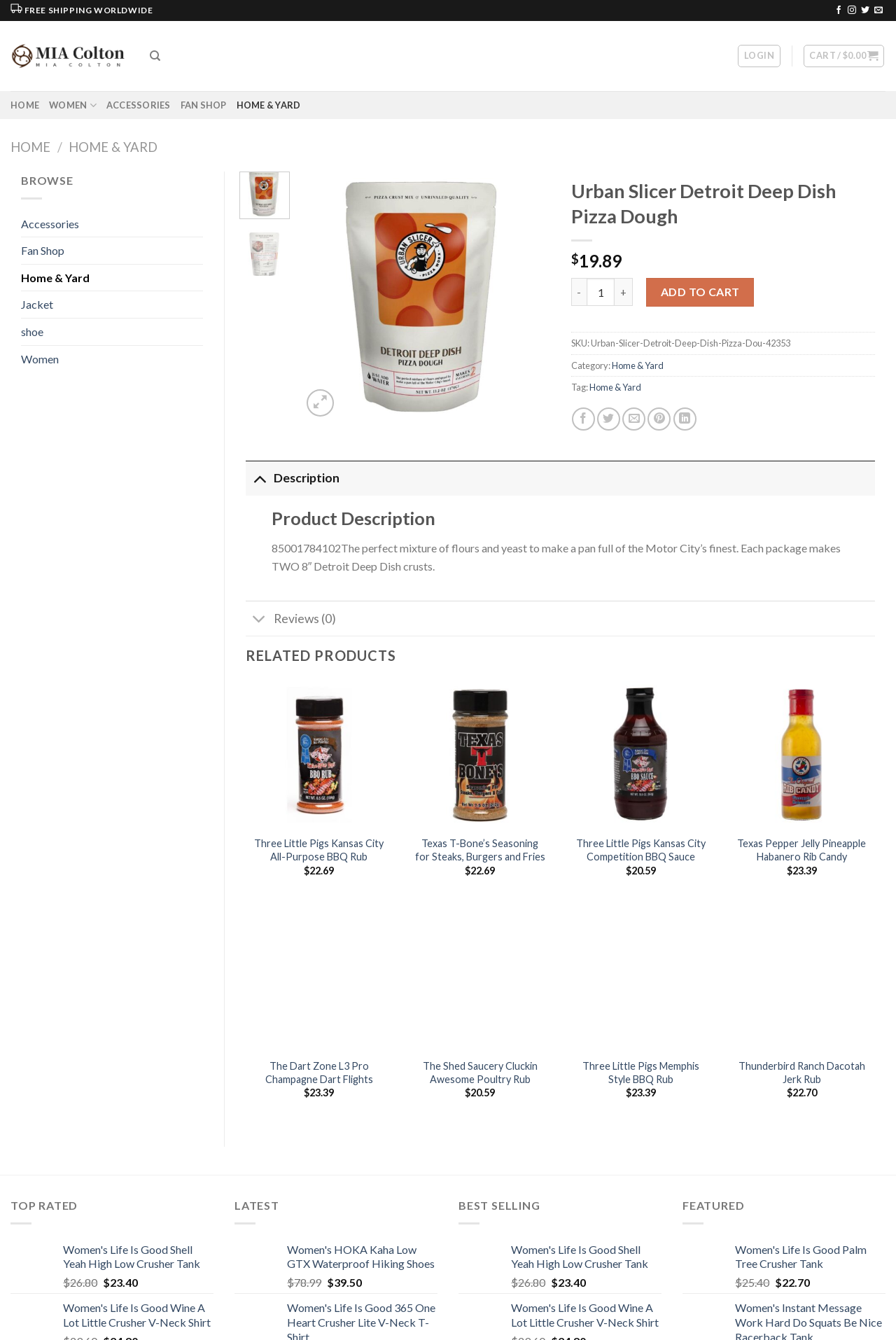Can you show the bounding box coordinates of the region to click on to complete the task described in the instruction: "Login to your account"?

[0.824, 0.033, 0.871, 0.05]